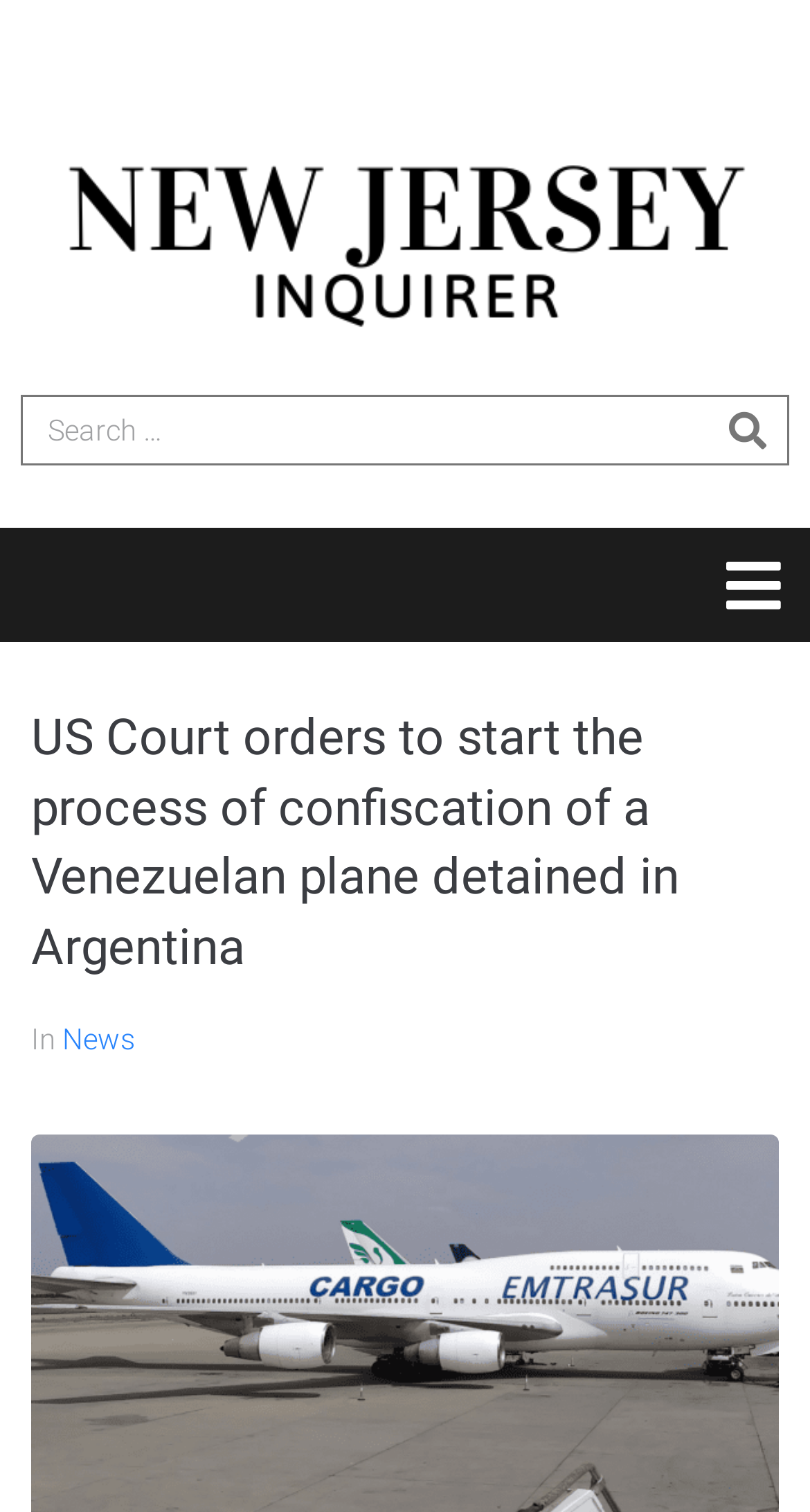Please find and provide the title of the webpage.

US Court orders to start the process of confiscation of a Venezuelan plane detained in Argentina